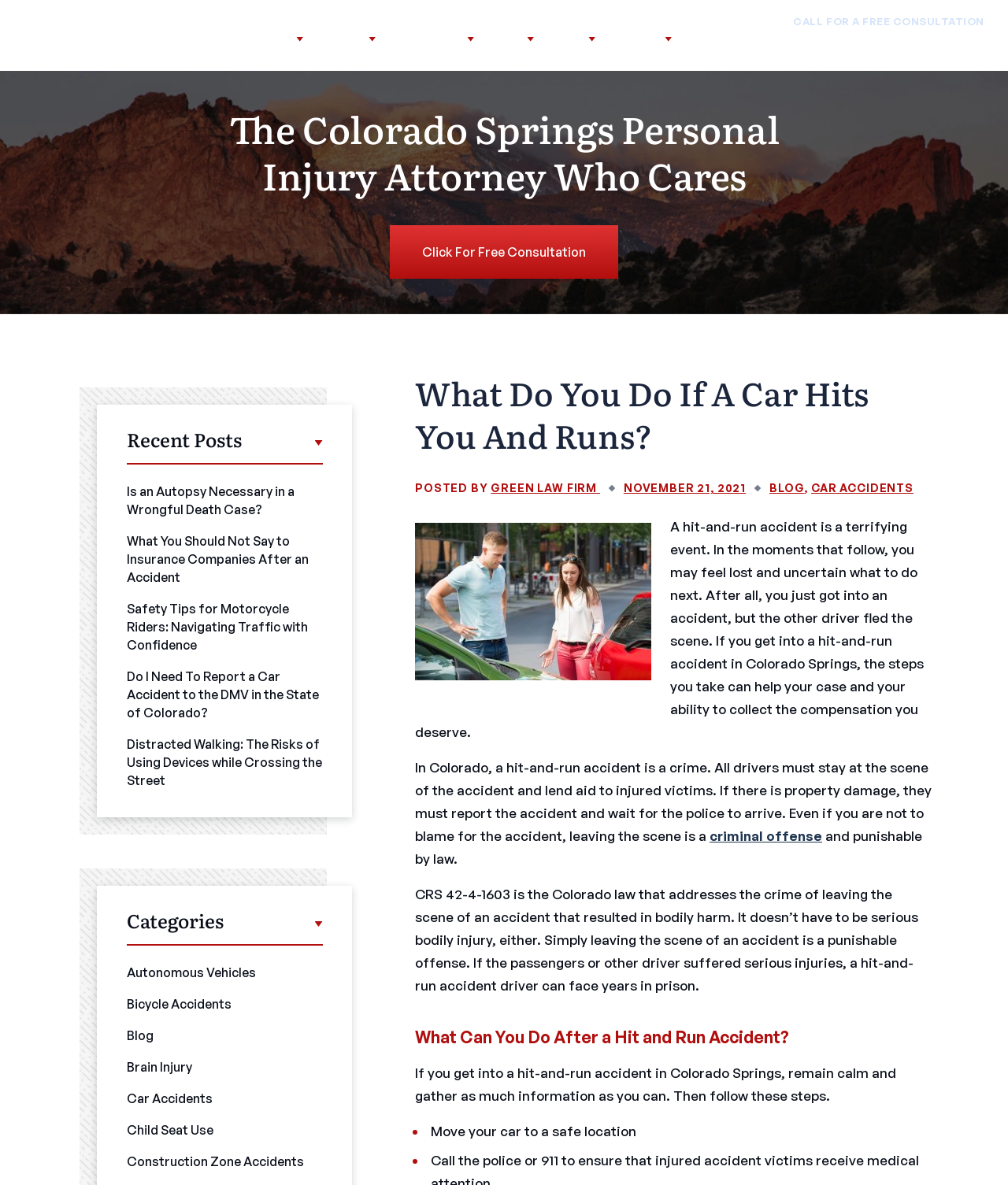Give a detailed explanation of the elements present on the webpage.

This webpage appears to be a personal injury law firm's website, specifically focused on car accidents and hit-and-run cases in Colorado Springs. At the top left corner, there is a Google logo, and next to it, a navigation menu with links to "Home", "About", "Our Team", "Practice Areas", "Results", "Serving", and "Resources". On the right side of the navigation menu, there is a call-to-action button "CALL FOR A FREE CONSULTATION" and a phone number "719-694-8515".

Below the navigation menu, there is a large image of the Colorado Mountains, taking up the full width of the page. Above the image, there is a heading "What Do You Do If A Car Hits You And Runs?" in a prominent font size.

The main content of the webpage is divided into sections. The first section has a heading "What Do You Do If A Car Hits You And Runs?" and discusses the consequences of a hit-and-run accident, including the criminal offense of leaving the scene of an accident. There is an image of a man and woman talking after an accident, accompanied by a paragraph of text explaining the importance of staying at the scene of an accident and reporting it to the police.

The next section has a heading "What Can You Do After a Hit and Run Accident?" and provides a list of steps to take after such an accident, including moving your car to a safe location and gathering information.

On the right side of the page, there is a section titled "Recent Posts" with links to several blog articles related to personal injury and car accidents. Below that, there is a section titled "Categories" with links to various categories of blog articles, including autonomous vehicles, bicycle accidents, and brain injury.

Overall, the webpage appears to be a resource for individuals who have been involved in a car accident, particularly hit-and-run accidents, and are seeking information and guidance on what to do next.